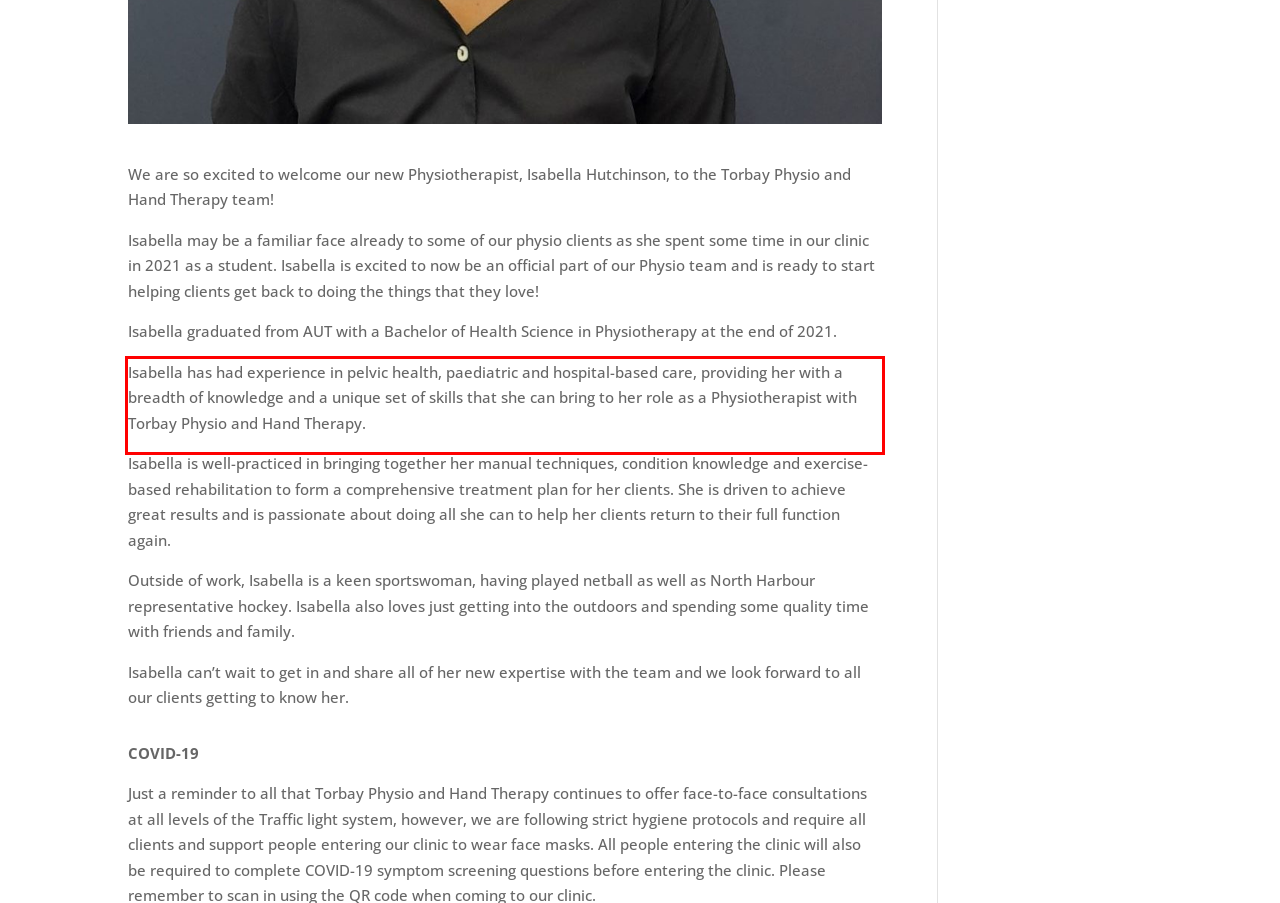Observe the screenshot of the webpage, locate the red bounding box, and extract the text content within it.

Isabella has had experience in pelvic health, paediatric and hospital-based care, providing her with a breadth of knowledge and a unique set of skills that she can bring to her role as a Physiotherapist with Torbay Physio and Hand Therapy.